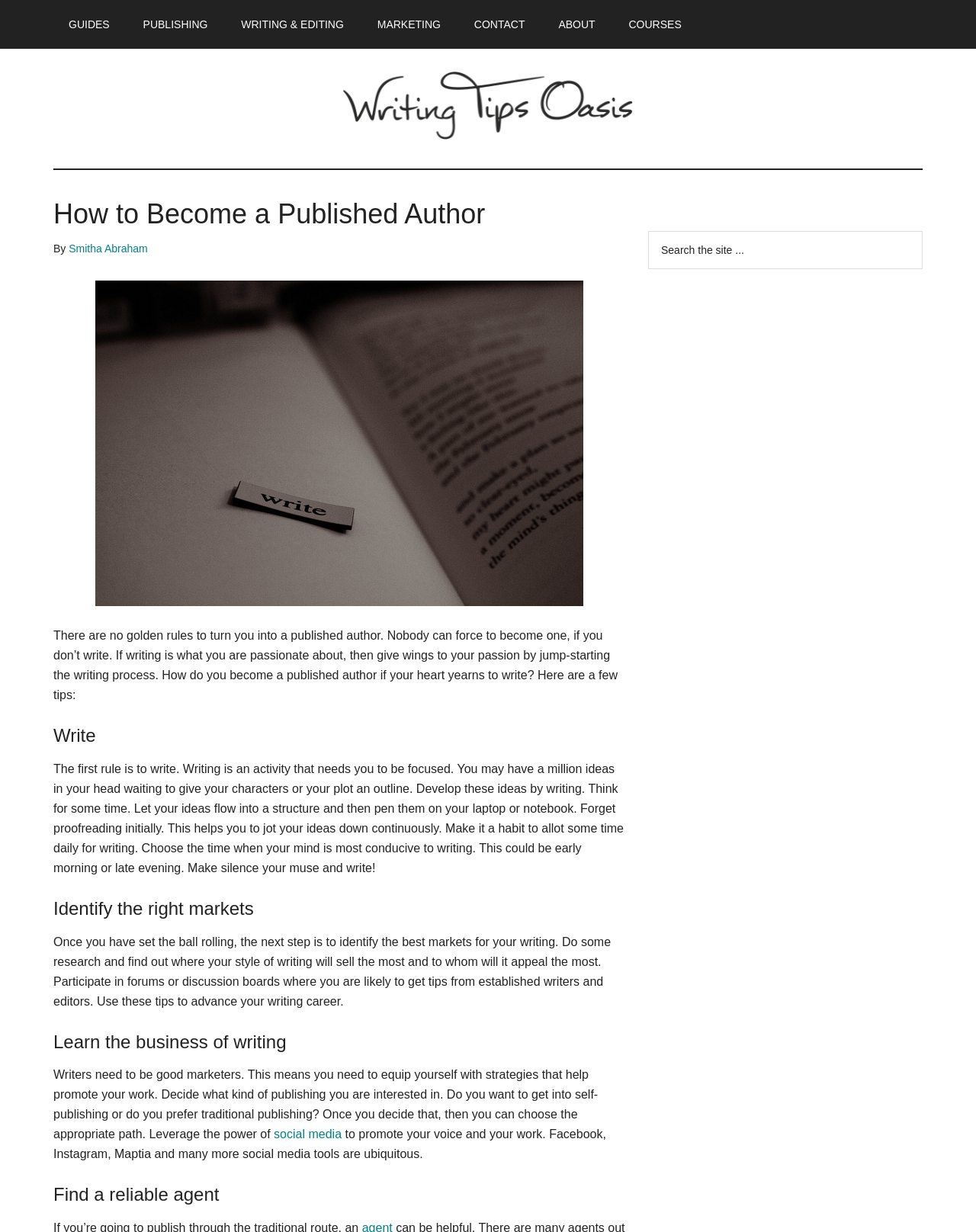Give a full account of the webpage's elements and their arrangement.

This webpage is dedicated to helping writers publish books. At the top, there is a navigation menu with links to various sections, including "GUIDES", "PUBLISHING", "WRITING & EDITING", "MARKETING", "CONTACT", "ABOUT", and "COURSES". Below the navigation menu, there is a logo and a link to "Writing Tips Oasis", which is the website's name.

The main content of the webpage is an article titled "How to Become a Published Author". The article is divided into sections, each with a heading. The first section introduces the topic, stating that there are no golden rules to become a published author, but rather it requires passion and dedication to writing.

The subsequent sections provide tips on how to become a published author. The first tip is to "Write", emphasizing the importance of writing regularly and making it a habit. The second tip is to "Identify the right markets", which involves researching and finding the best platforms for one's writing style. The third tip is to "Learn the business of writing", which includes understanding the publishing industry and promoting one's work through social media.

To the right of the main content, there is a primary sidebar with a search bar and a heading that reads "Primary Sidebar". The search bar allows users to search the website for specific topics or keywords.

Throughout the webpage, there are several links and images, including a logo and images related to the article's content. The overall layout is organized, with clear headings and concise text, making it easy to navigate and read.